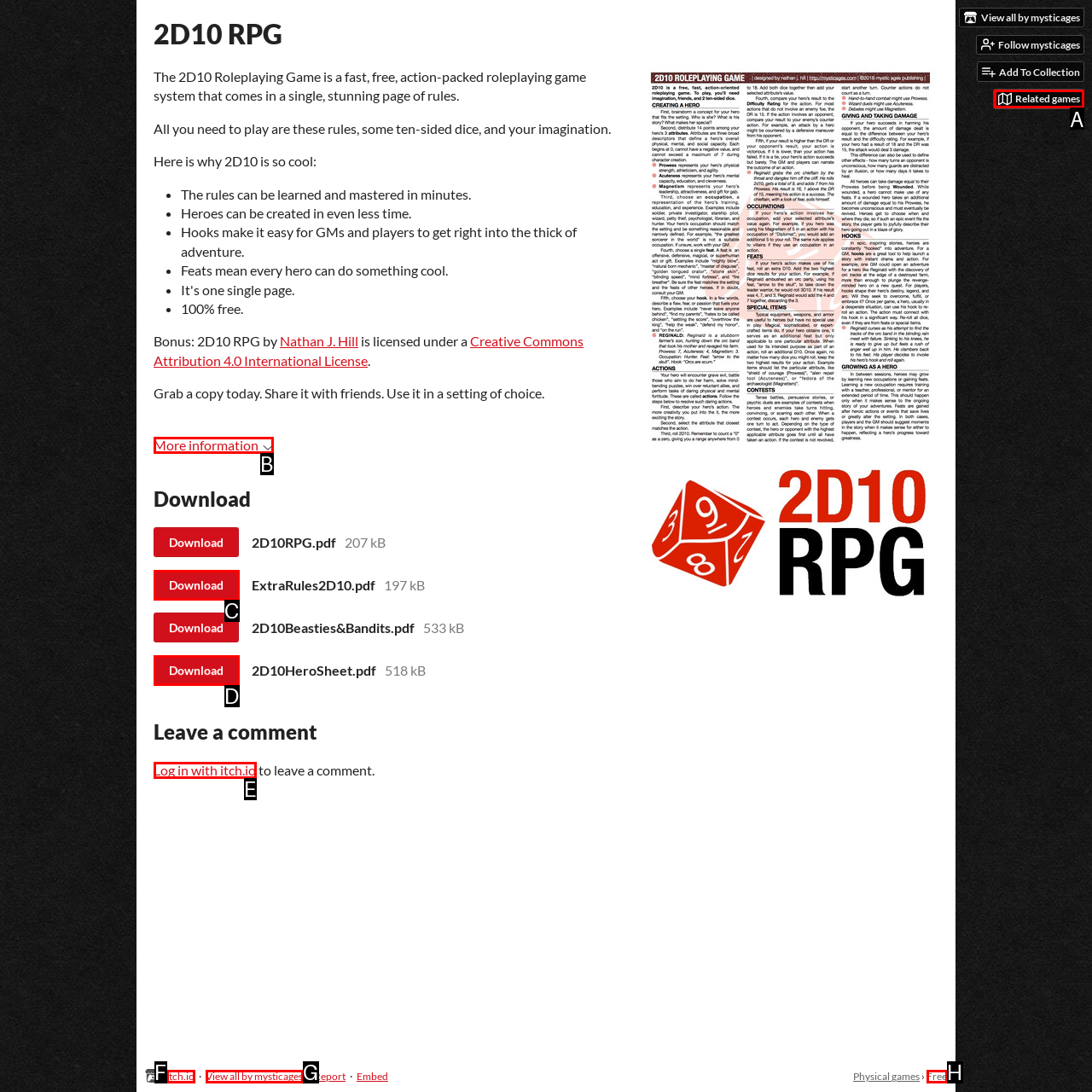Determine which HTML element to click for this task: View more information Provide the letter of the selected choice.

B